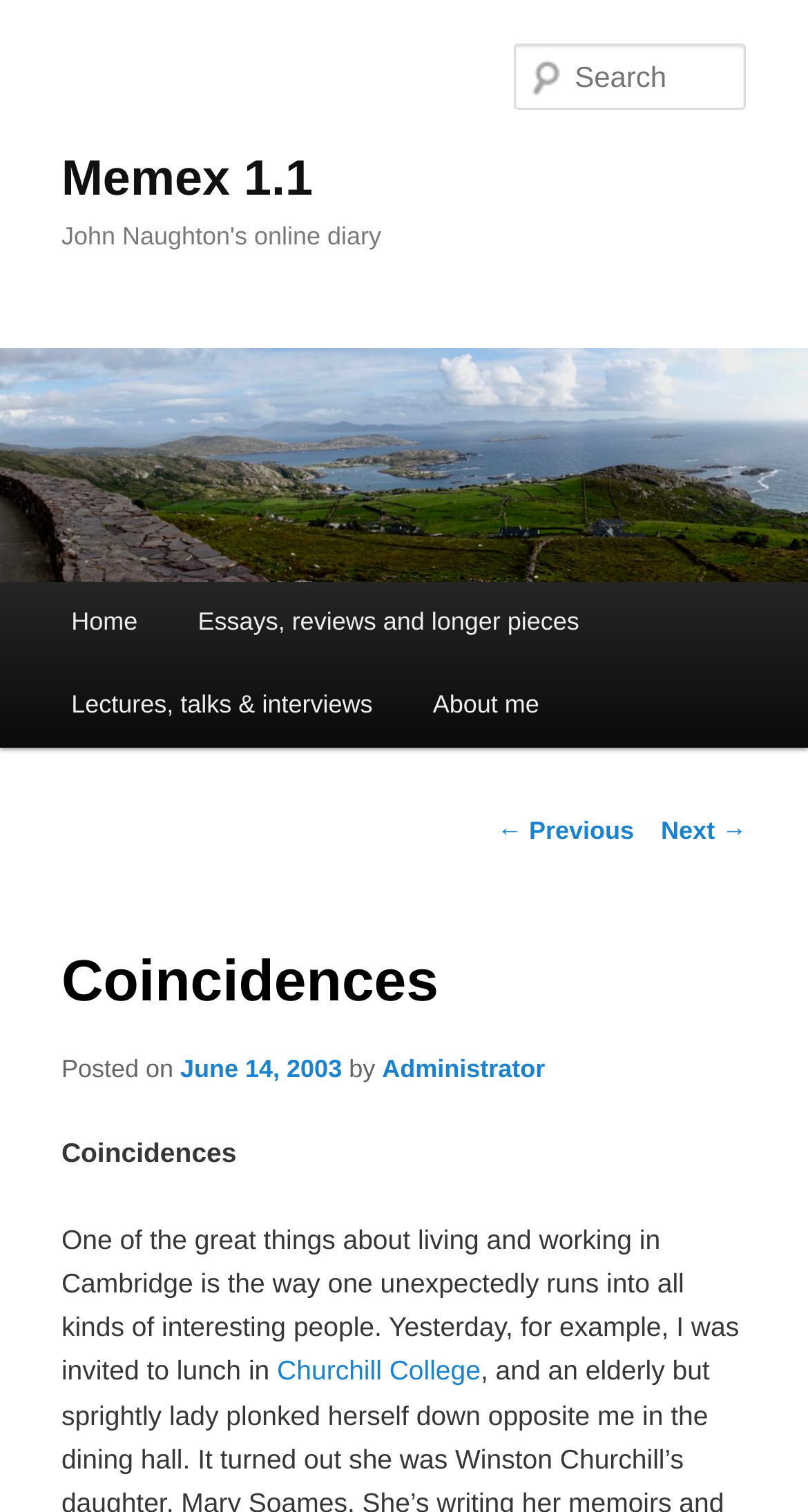For the given element description Essays, reviews and longer pieces, determine the bounding box coordinates of the UI element. The coordinates should follow the format (top-left x, top-left y, bottom-right x, bottom-right y) and be within the range of 0 to 1.

[0.208, 0.384, 0.754, 0.439]